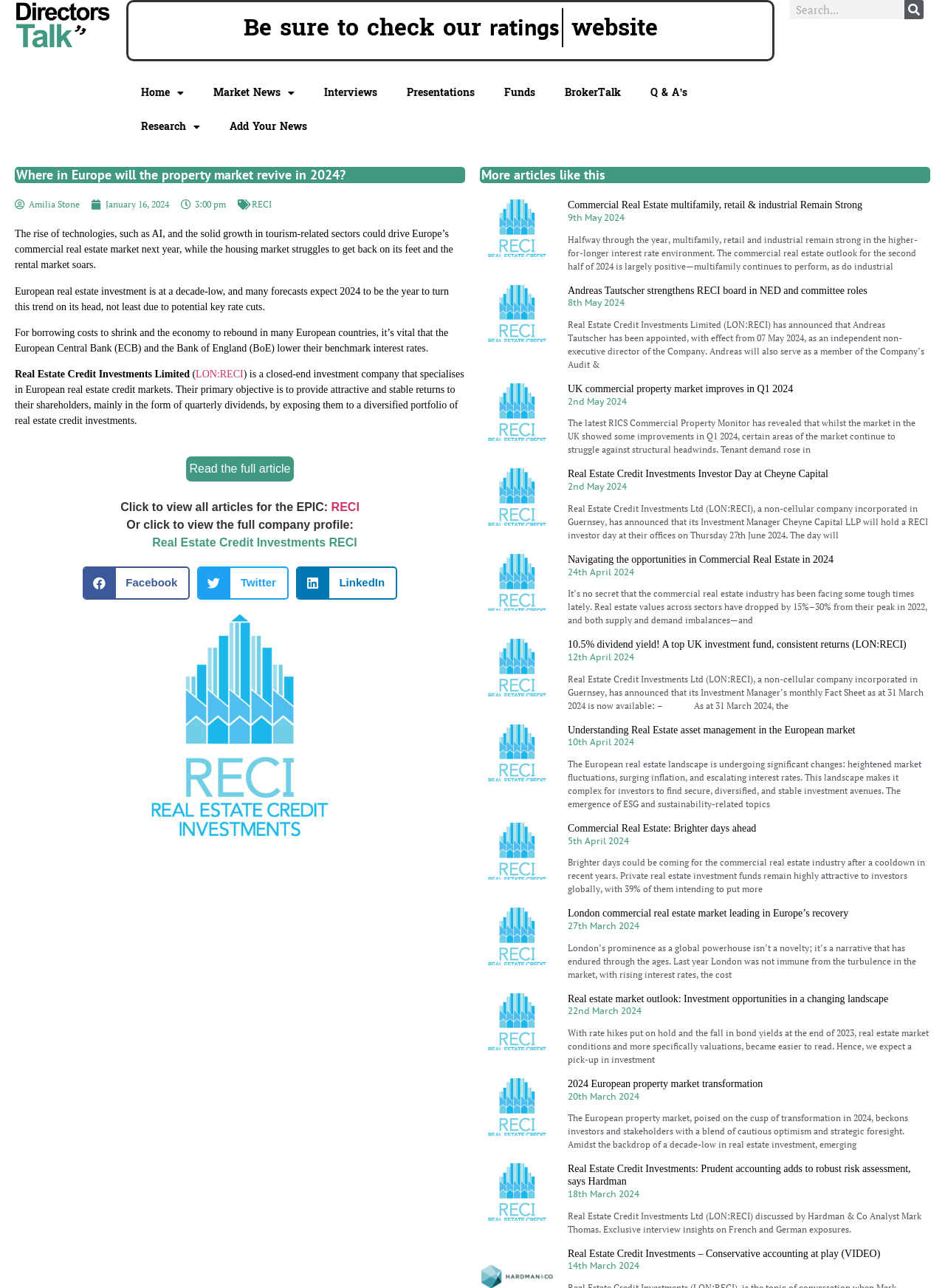Please find the bounding box coordinates of the element's region to be clicked to carry out this instruction: "Read the full article".

[0.194, 0.352, 0.314, 0.375]